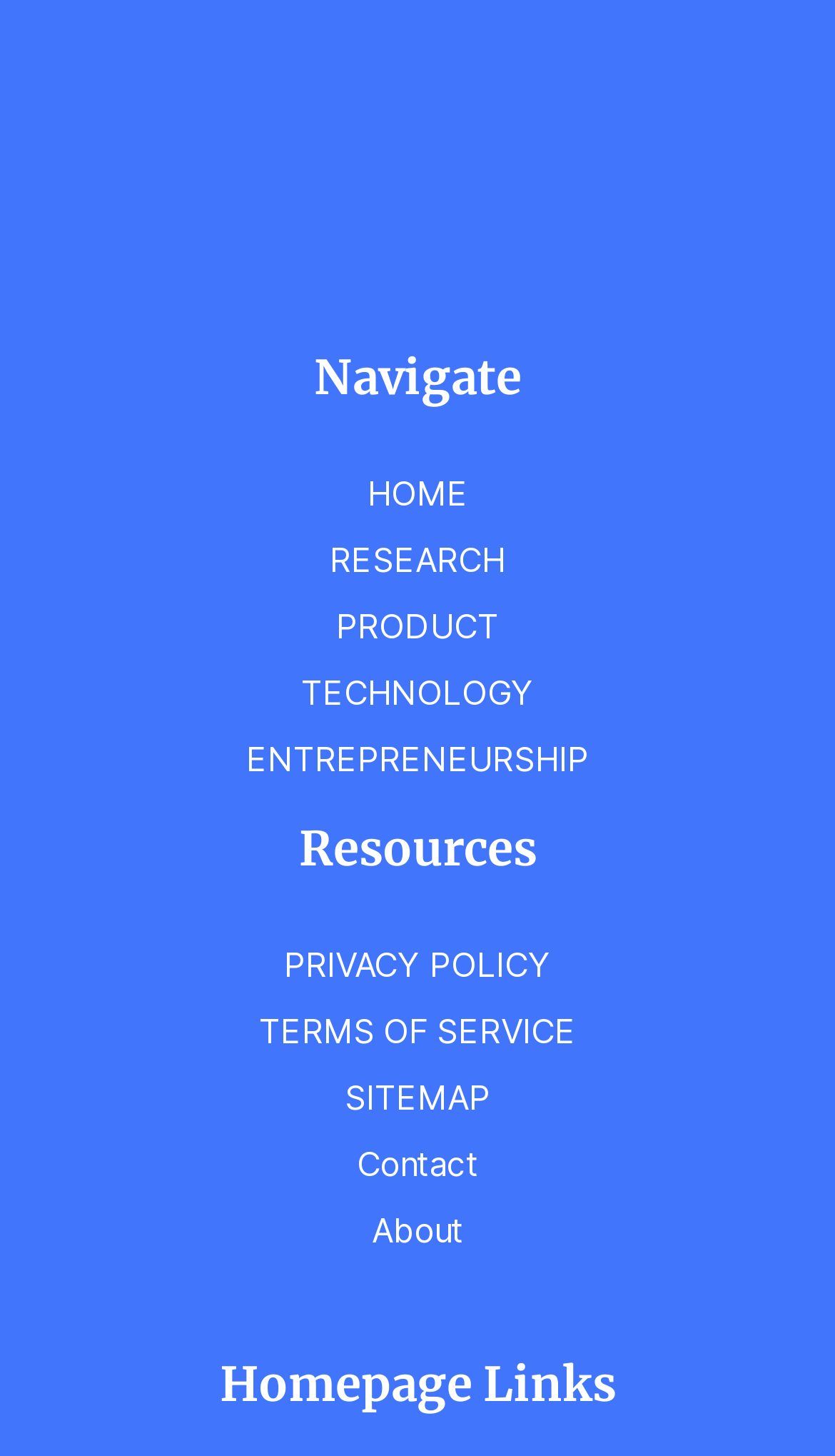Pinpoint the bounding box coordinates of the clickable element to carry out the following instruction: "Click on the 'Empowering Charitable Organizations With Dynamics 365' link."

None